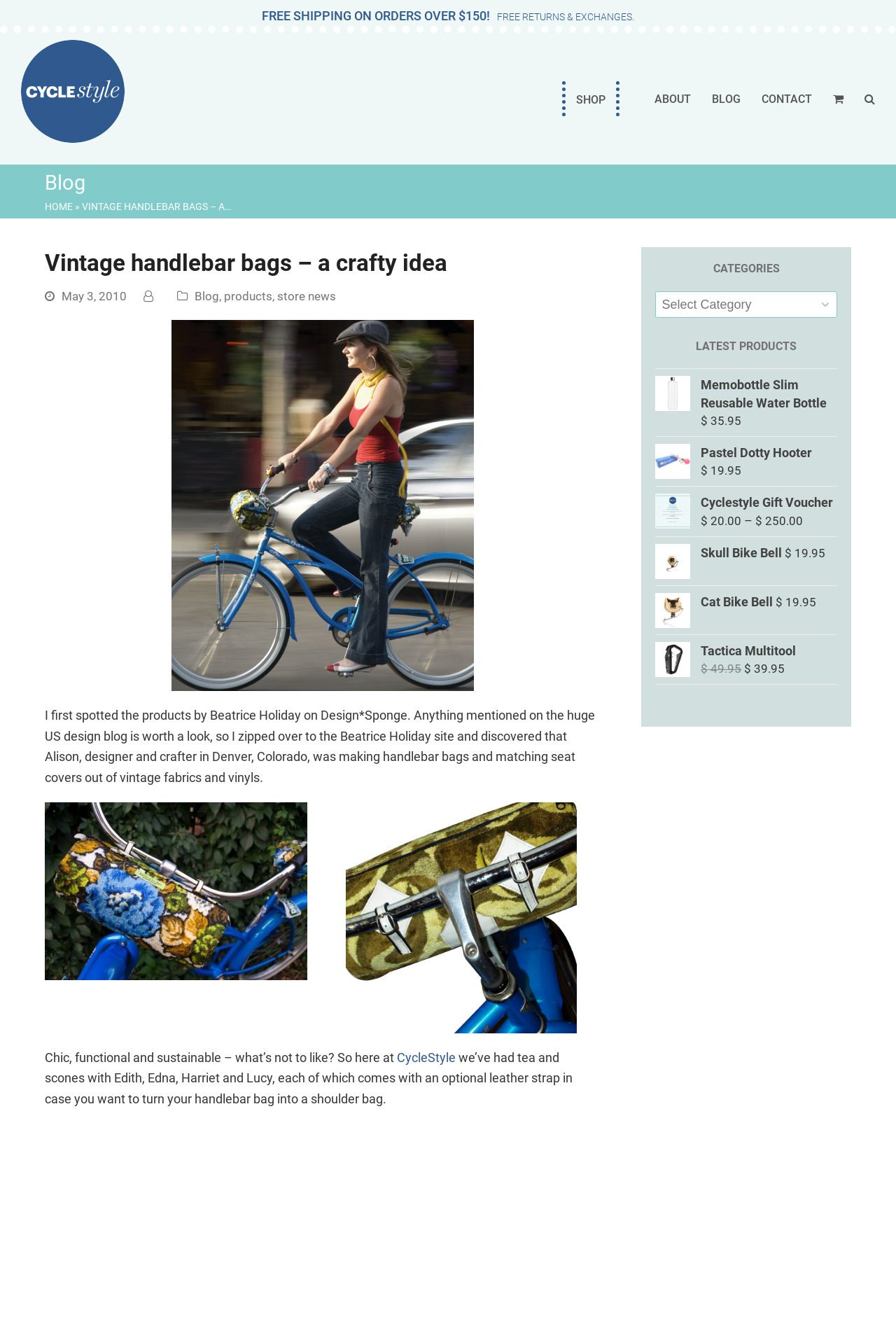Given the element description, predict the bounding box coordinates in the format (top-left x, top-left y, bottom-right x, bottom-right y). Make sure all values are between 0 and 1. Here is the element description: alt="CycleStyle Australia"

[0.023, 0.062, 0.139, 0.073]